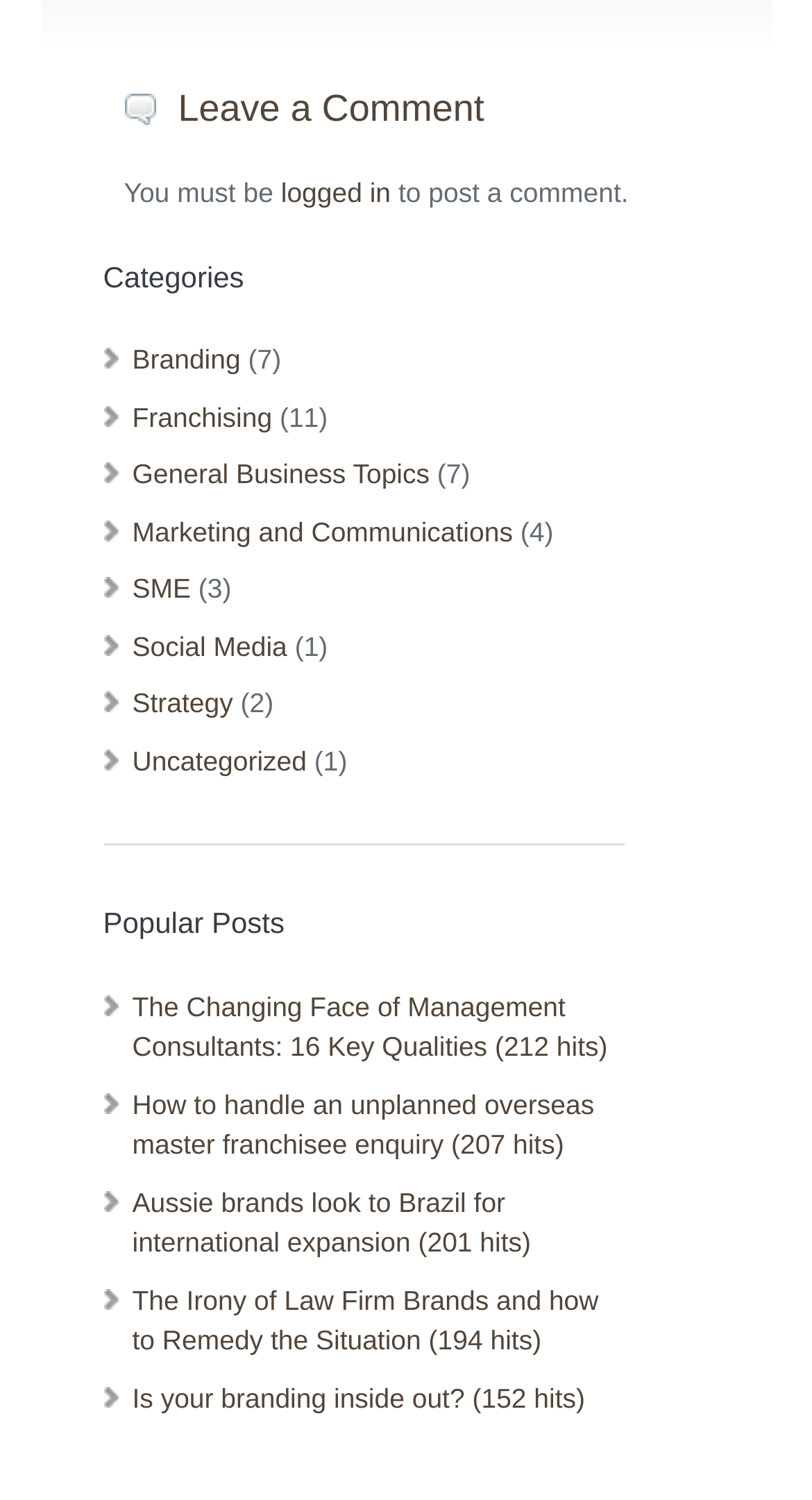Find the bounding box coordinates of the element to click in order to complete this instruction: "Explore the 'Social Media' category". The bounding box coordinates must be four float numbers between 0 and 1, denoted as [left, top, right, bottom].

[0.163, 0.42, 0.354, 0.441]